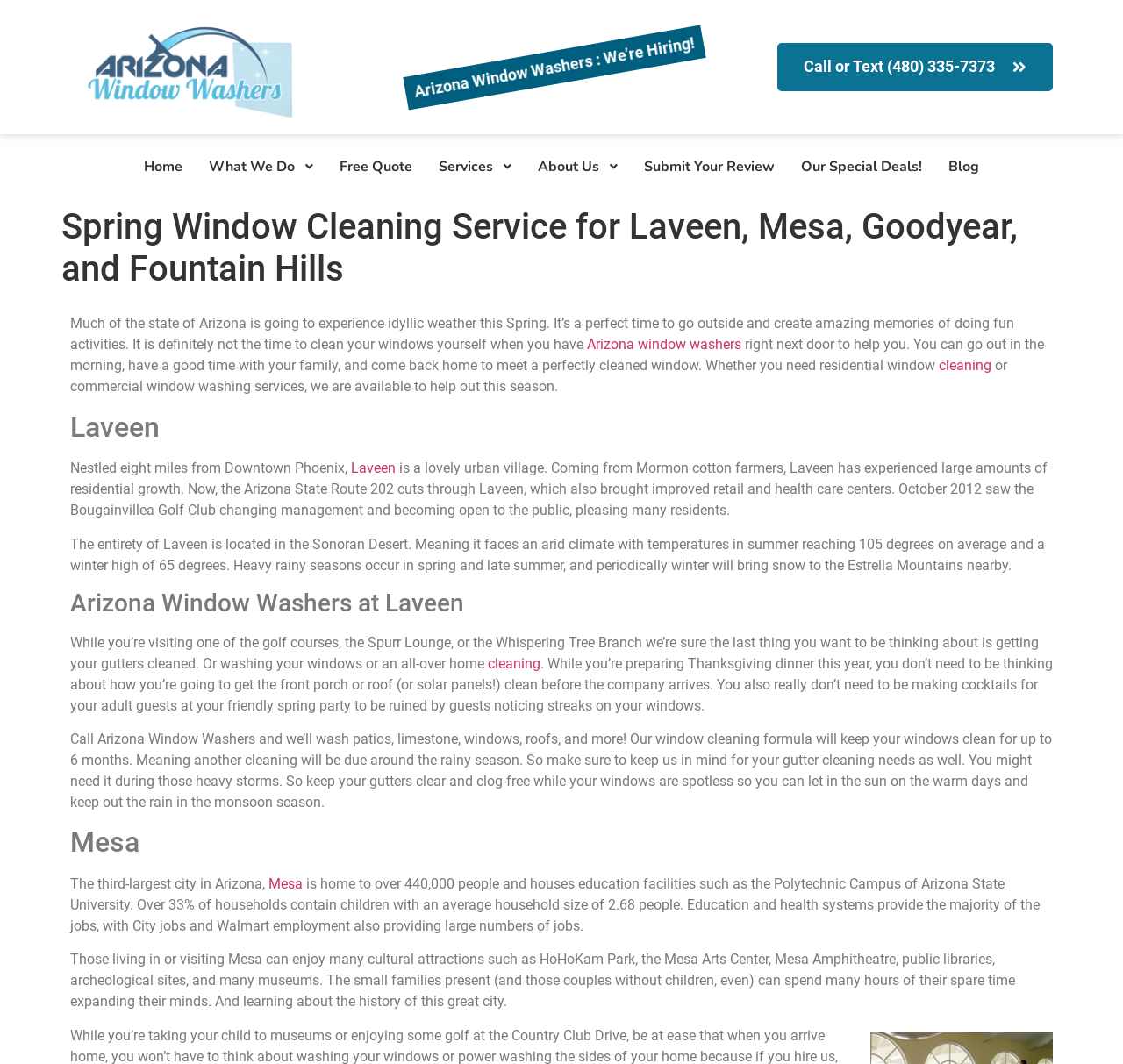Locate the bounding box coordinates of the item that should be clicked to fulfill the instruction: "Read about window cleaning services".

[0.836, 0.336, 0.883, 0.352]